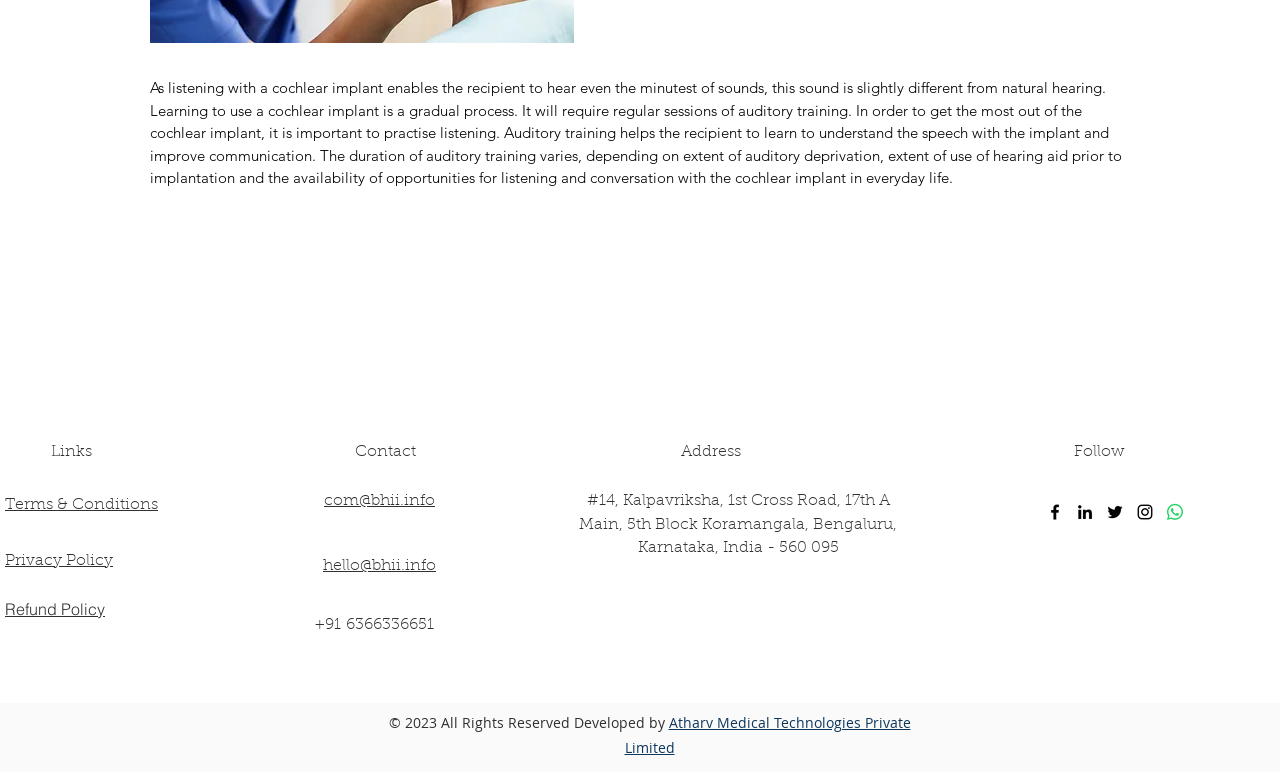How many social media links are available?
Based on the image, give a concise answer in the form of a single word or short phrase.

5